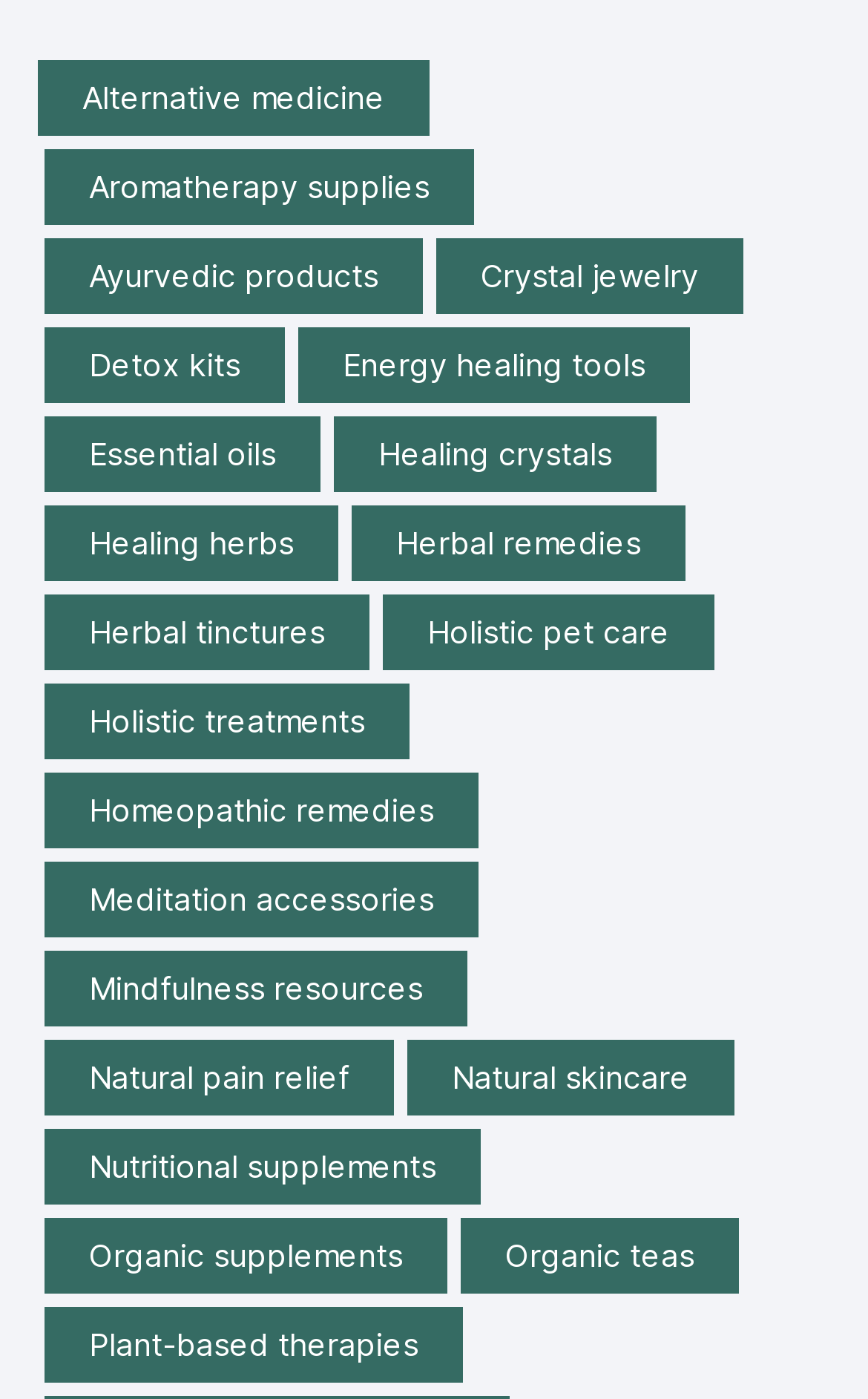Bounding box coordinates are specified in the format (top-left x, top-left y, bottom-right x, bottom-right y). All values are floating point numbers bounded between 0 and 1. Please provide the bounding box coordinate of the region this sentence describes: Plant-based therapies

[0.051, 0.934, 0.533, 0.988]